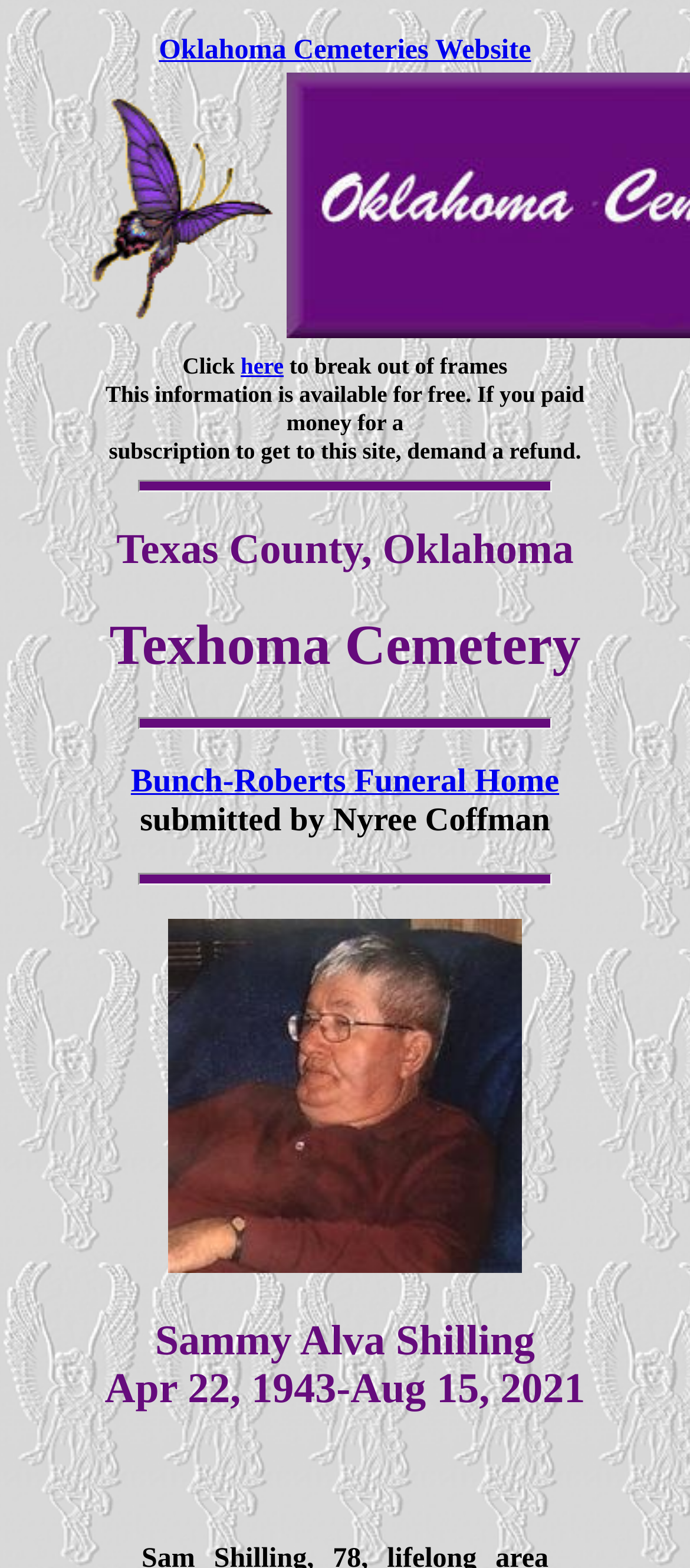Respond with a single word or phrase:
What is the purpose of clicking the 'here' link?

to break out of frames